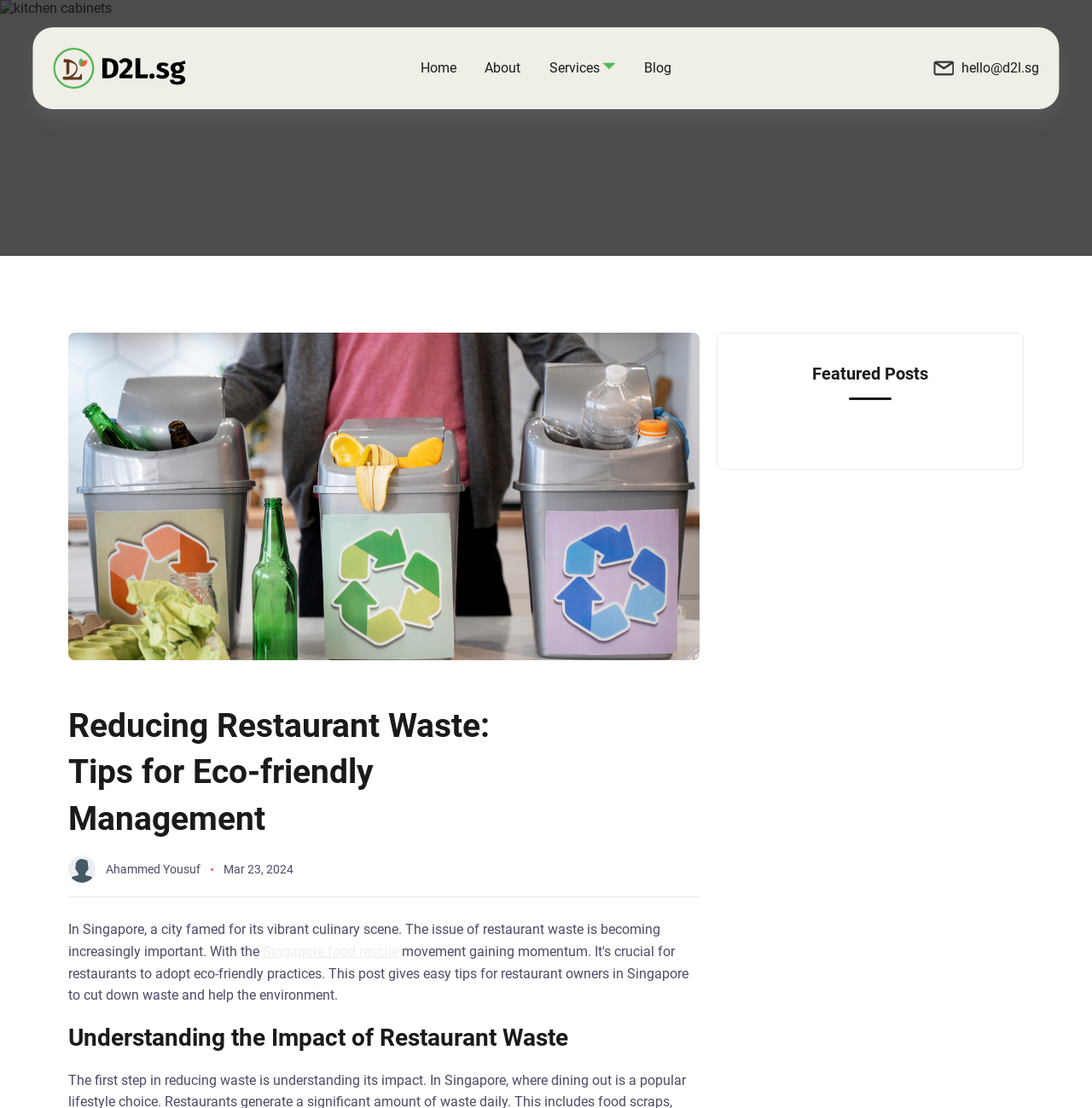Please identify the bounding box coordinates of where to click in order to follow the instruction: "click to skip to main content".

[0.0, 0.0, 0.166, 0.018]